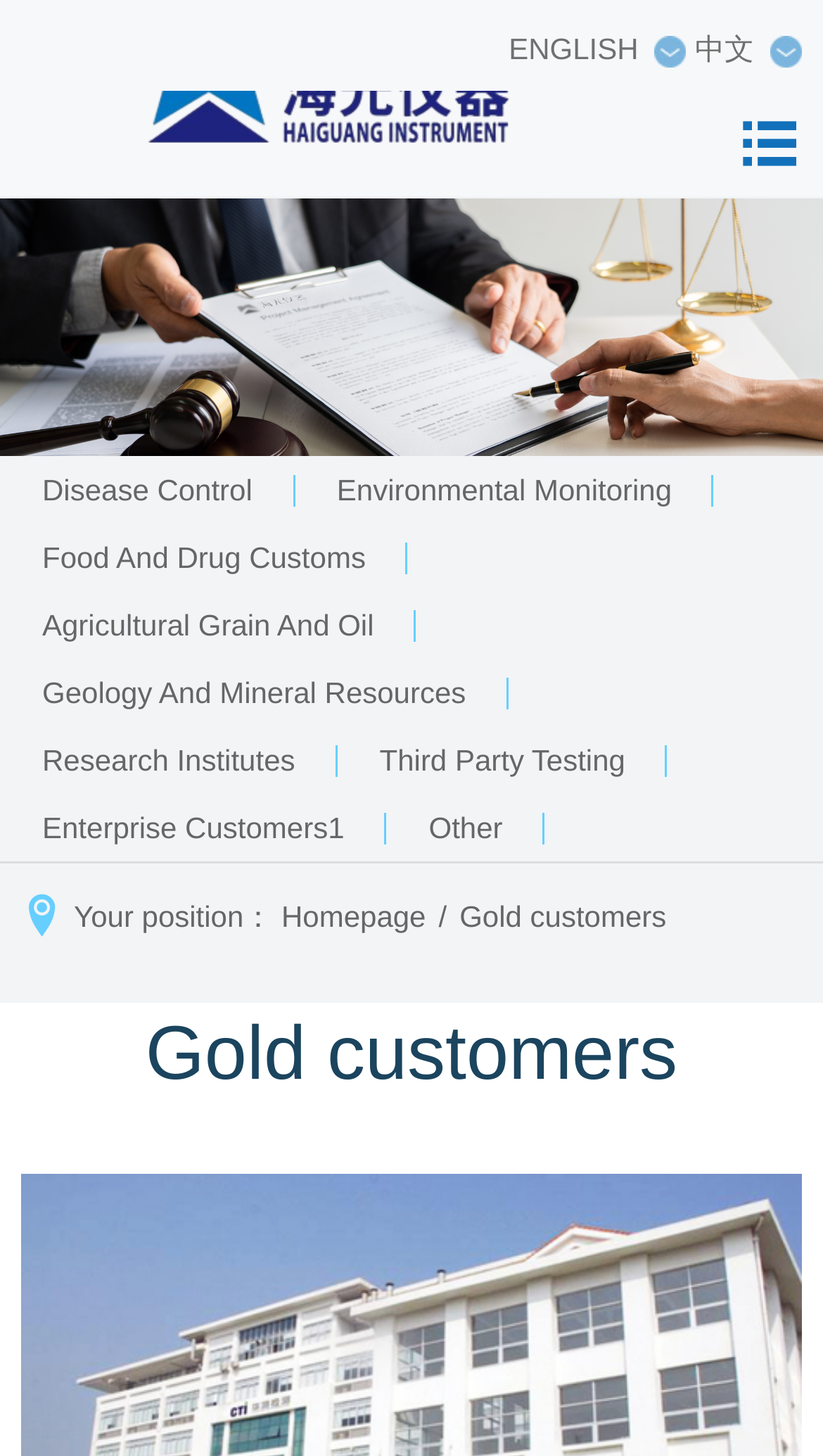Find the coordinates for the bounding box of the element with this description: "other".

[0.47, 0.545, 0.662, 0.591]